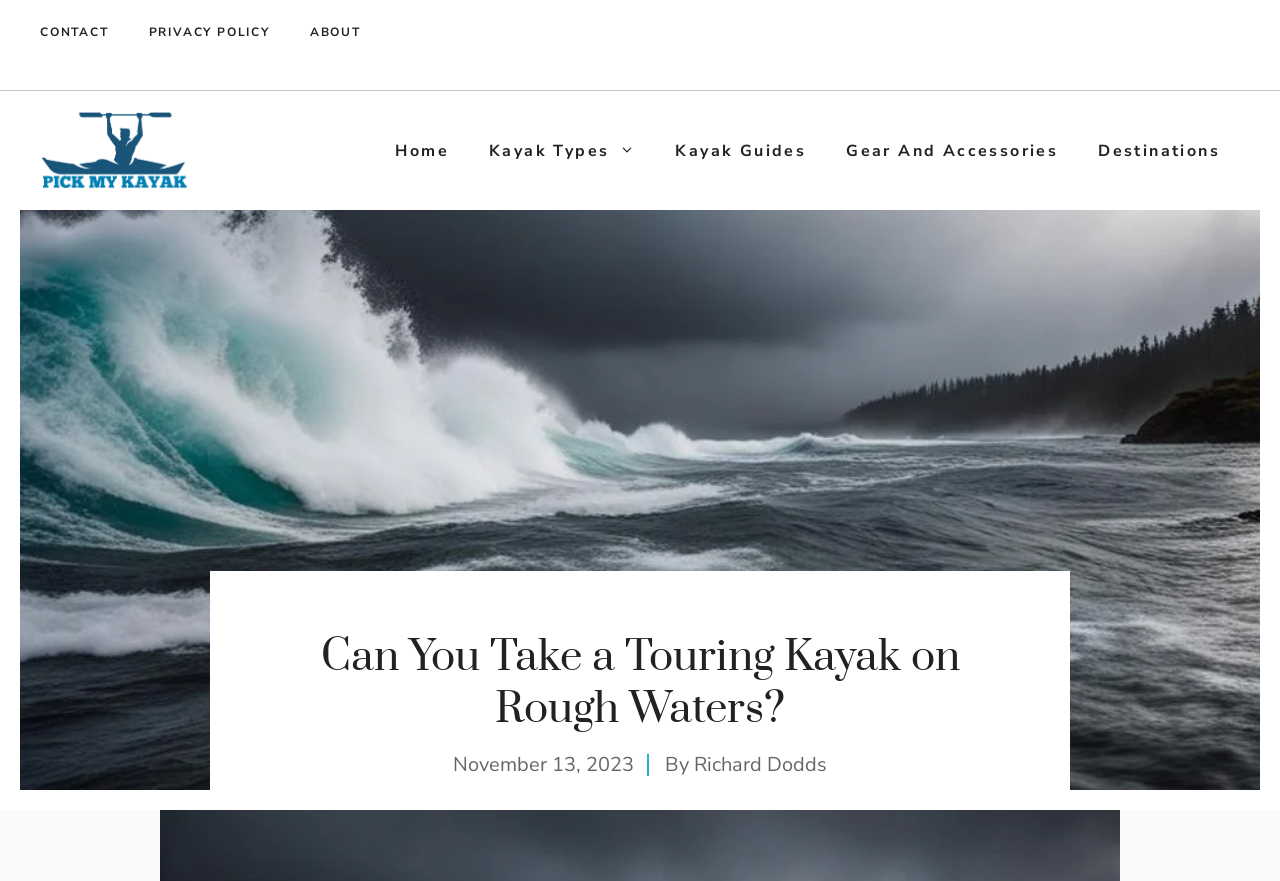Who is the author of this article?
Your answer should be a single word or phrase derived from the screenshot.

Richard Dodds